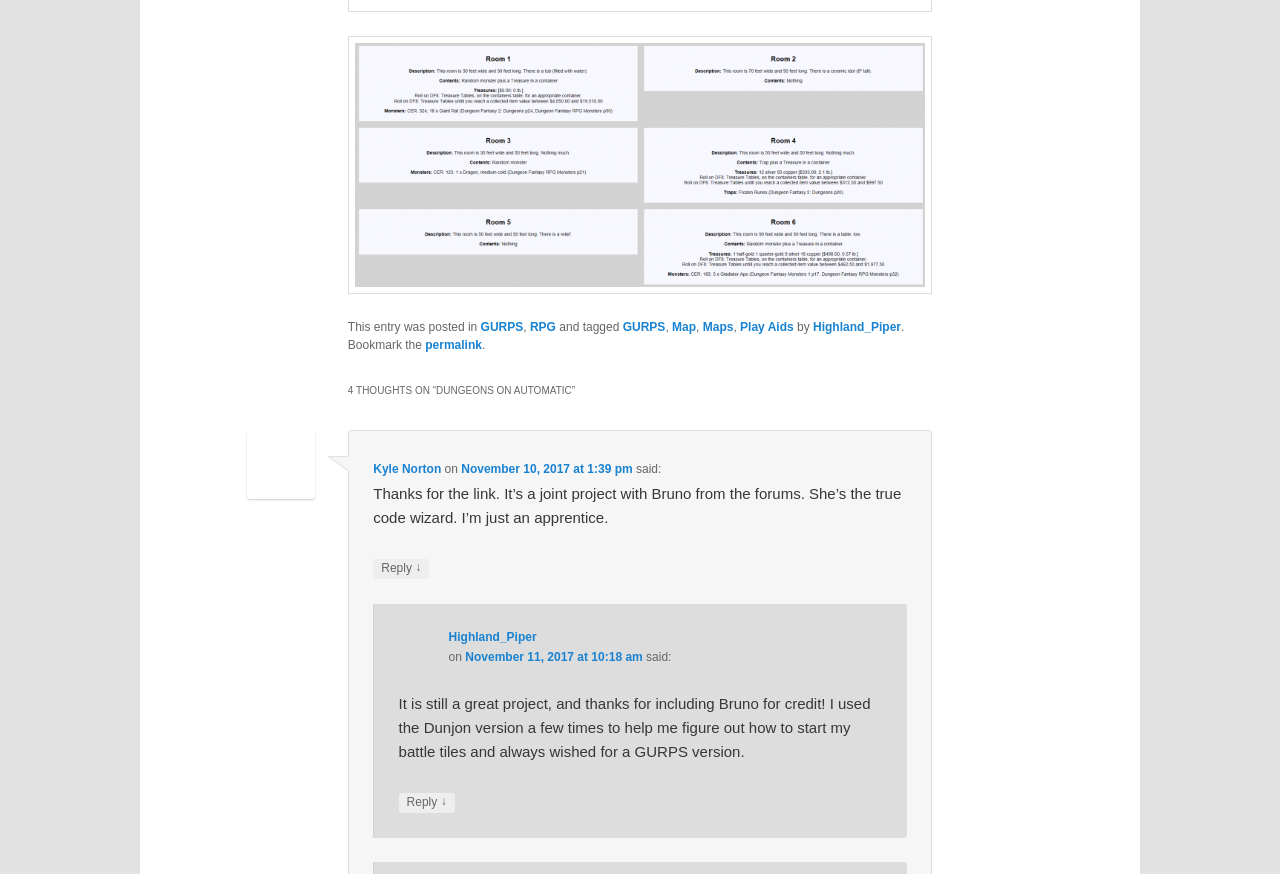Find the bounding box coordinates of the element you need to click on to perform this action: 'visit KHS Photography website'. The coordinates should be represented by four float values between 0 and 1, in the format [left, top, right, bottom].

None